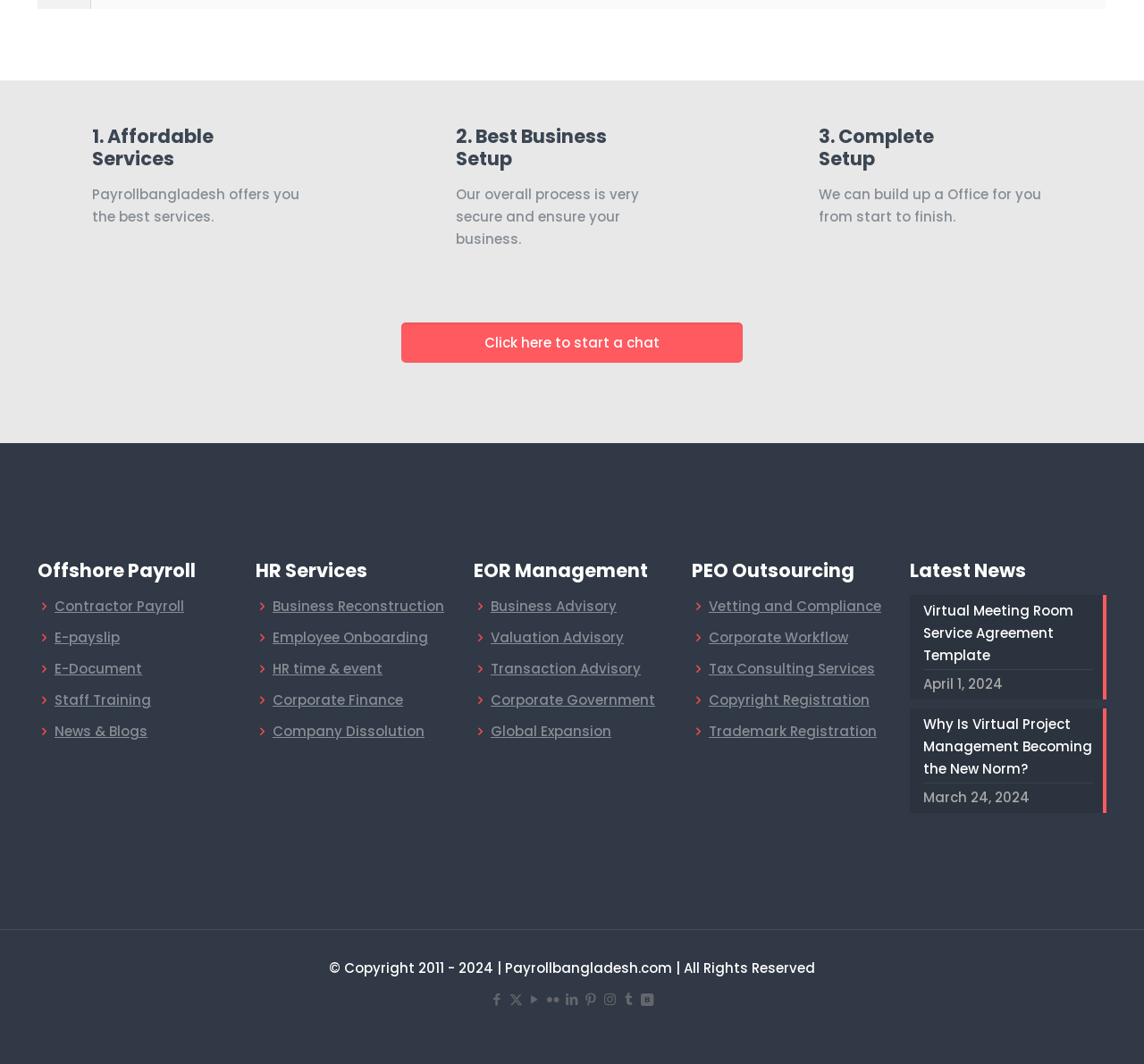Determine the bounding box coordinates for the area you should click to complete the following instruction: "Learn about Offshore Payroll".

[0.033, 0.526, 0.205, 0.547]